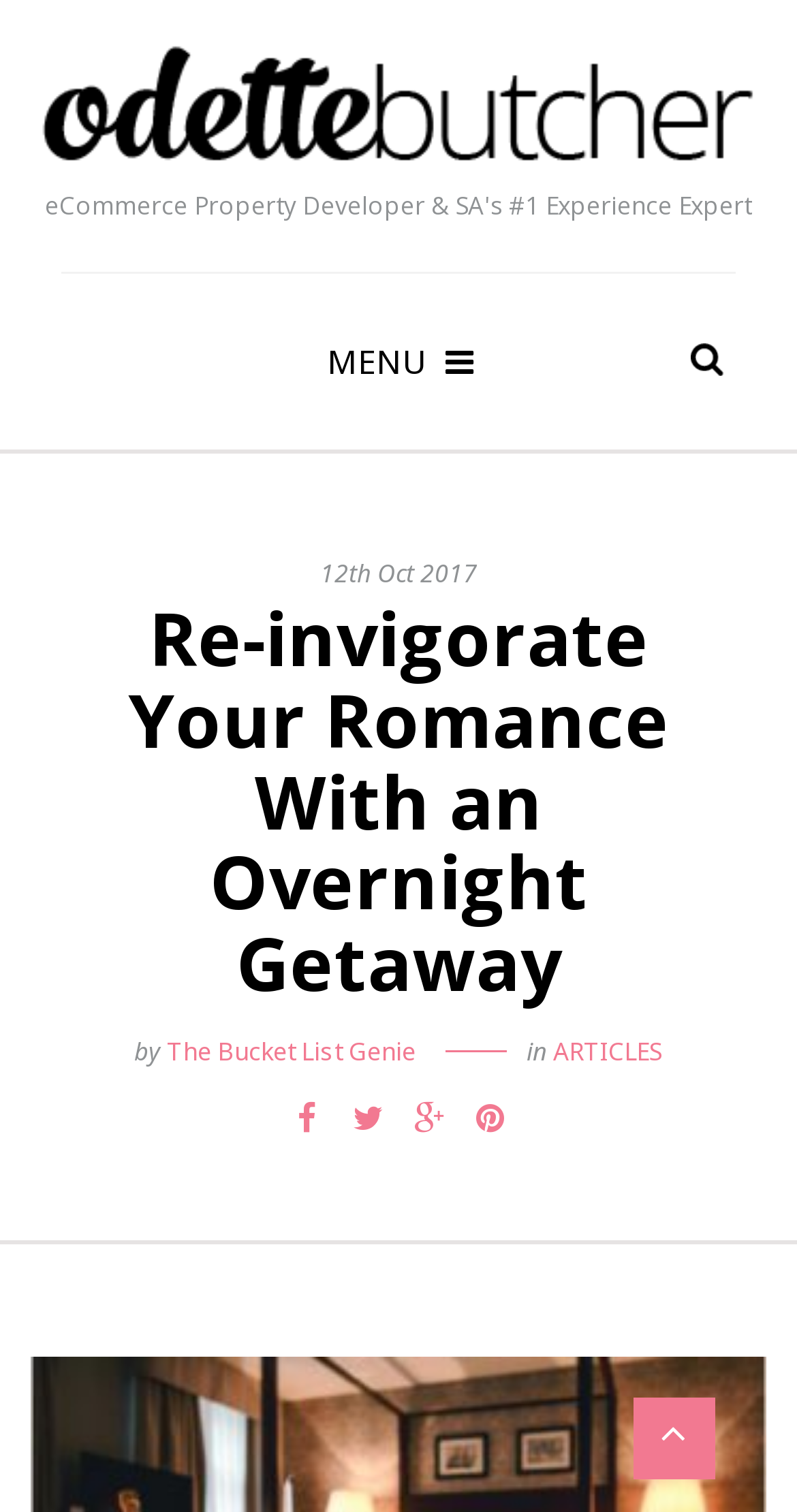Find the bounding box coordinates of the element's region that should be clicked in order to follow the given instruction: "Go to MENU". The coordinates should consist of four float numbers between 0 and 1, i.e., [left, top, right, bottom].

[0.41, 0.225, 0.546, 0.255]